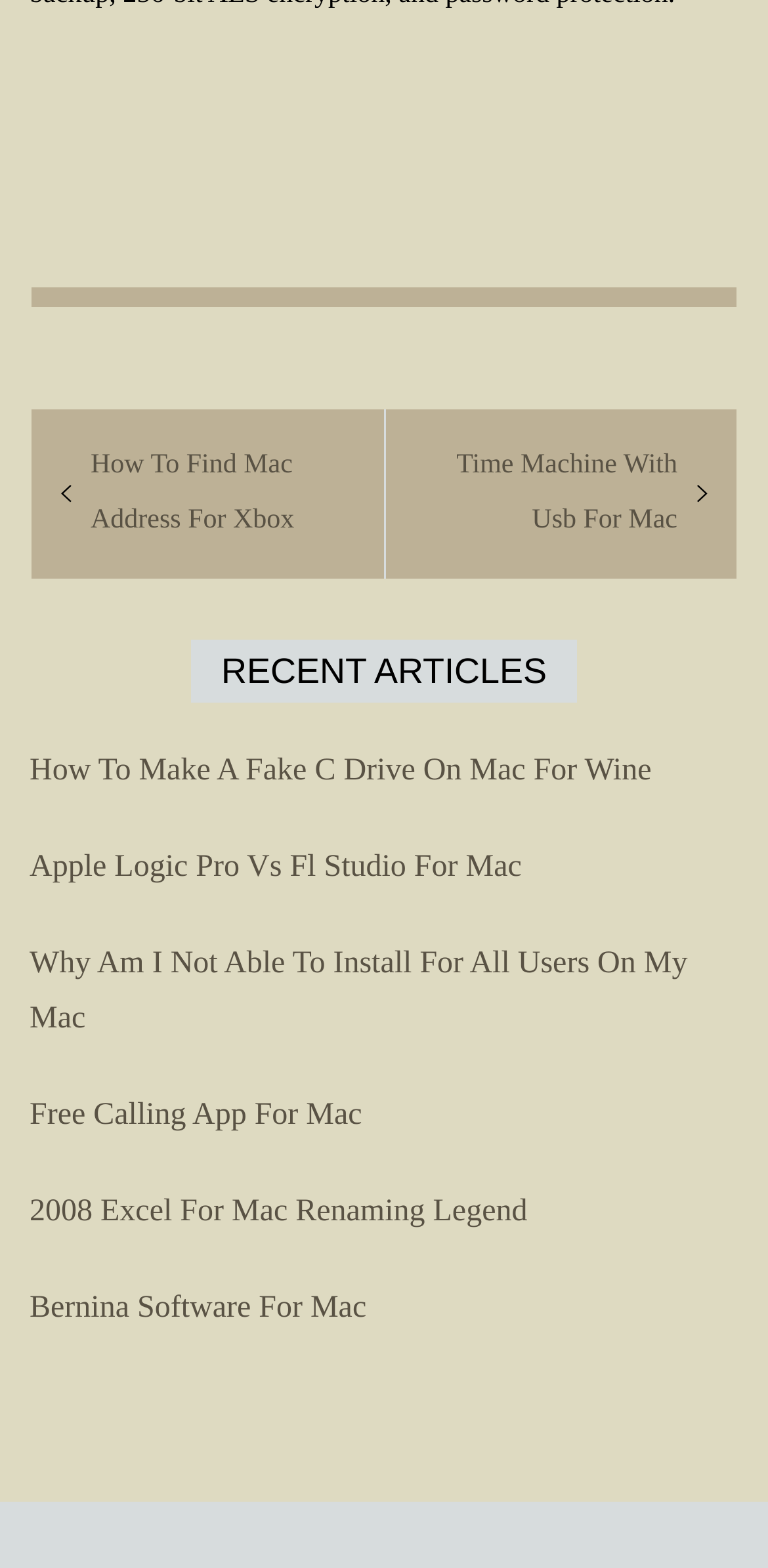Give the bounding box coordinates for the element described by: "Bernina Software For Mac".

[0.038, 0.823, 0.477, 0.845]